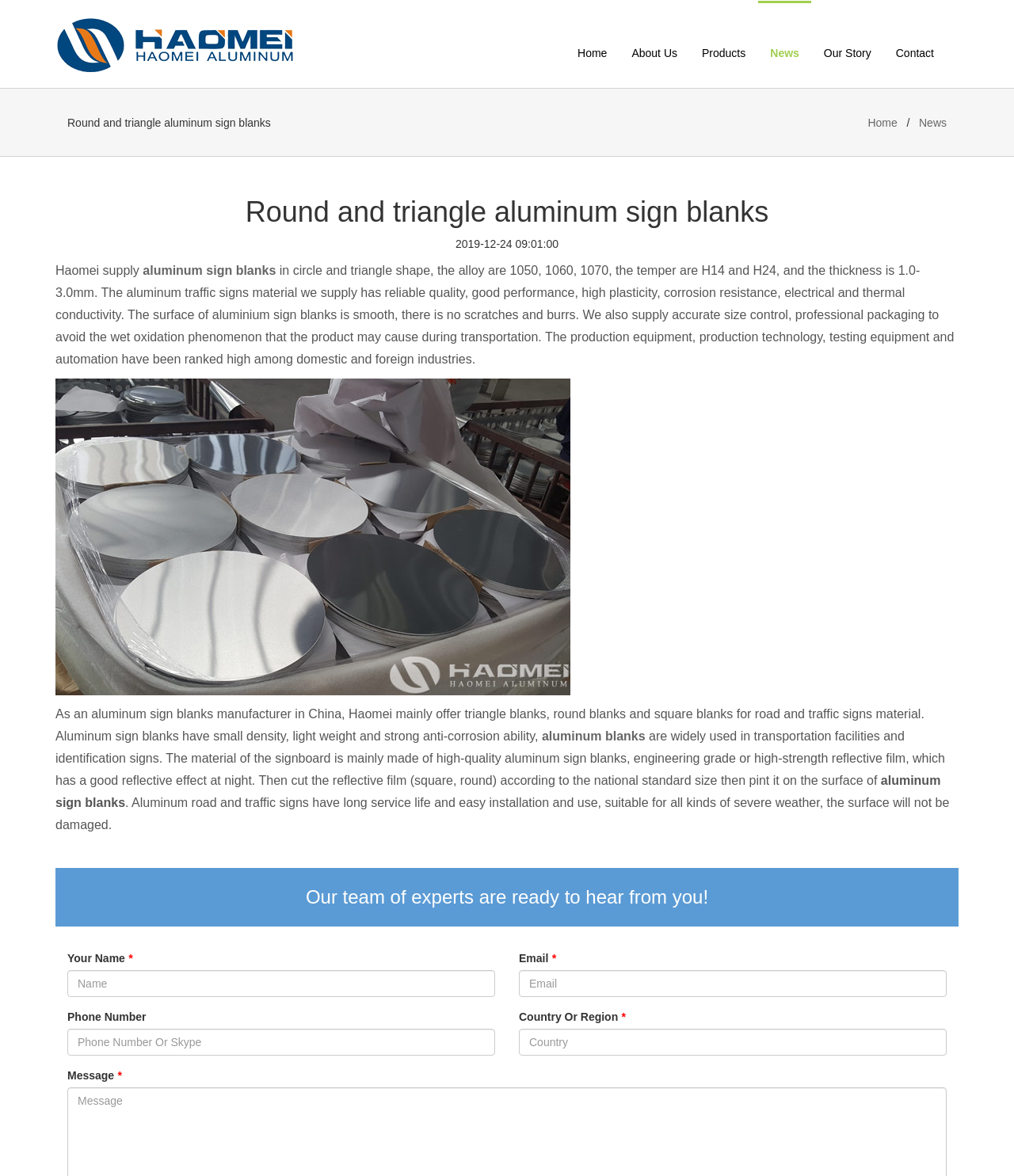Given the element description, predict the bounding box coordinates in the format (top-left x, top-left y, bottom-right x, bottom-right y), using floating point numbers between 0 and 1: aluminum blanks

[0.534, 0.62, 0.636, 0.631]